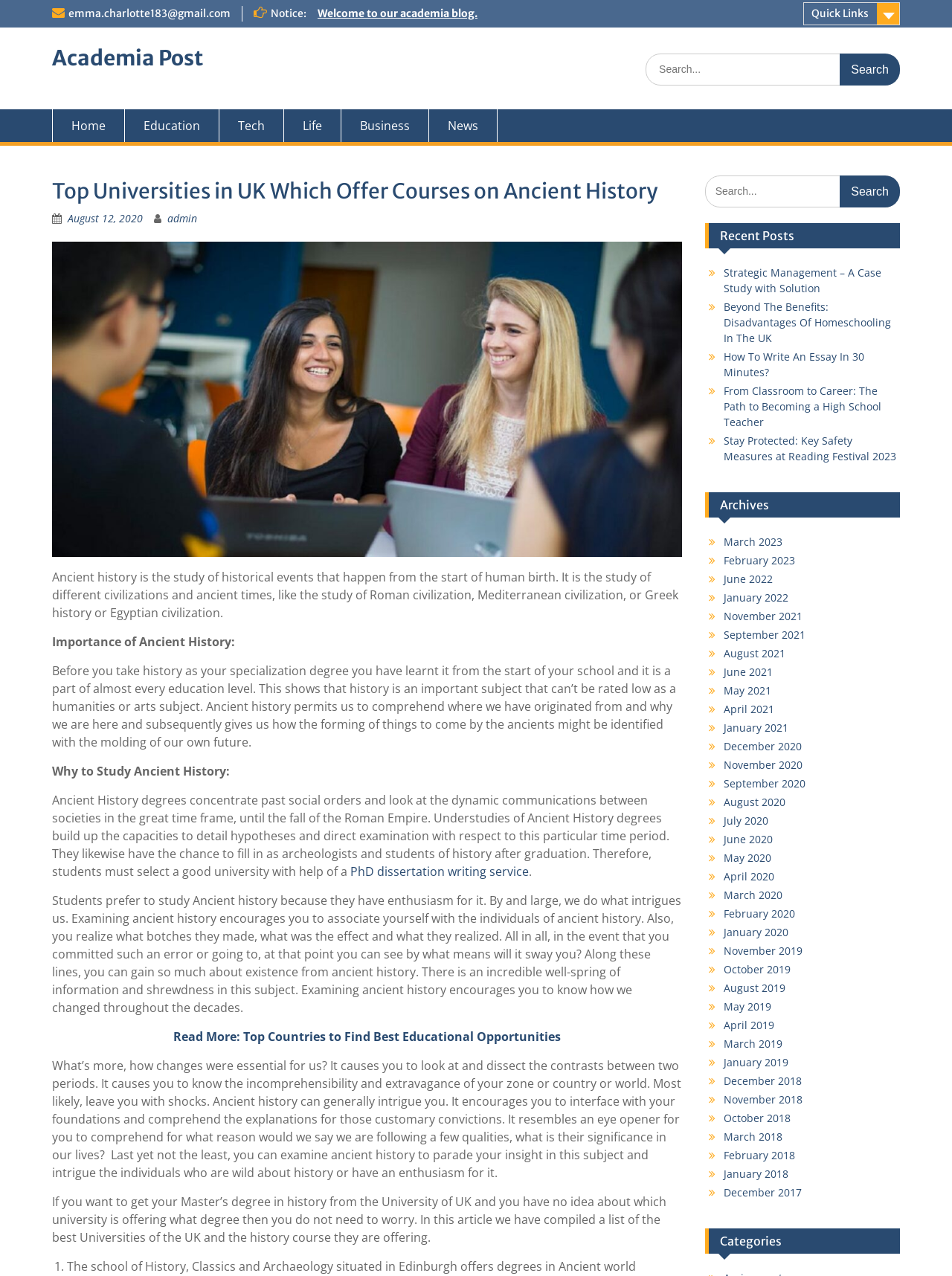Given the webpage screenshot, identify the bounding box of the UI element that matches this description: "June 2020".

[0.76, 0.652, 0.811, 0.663]